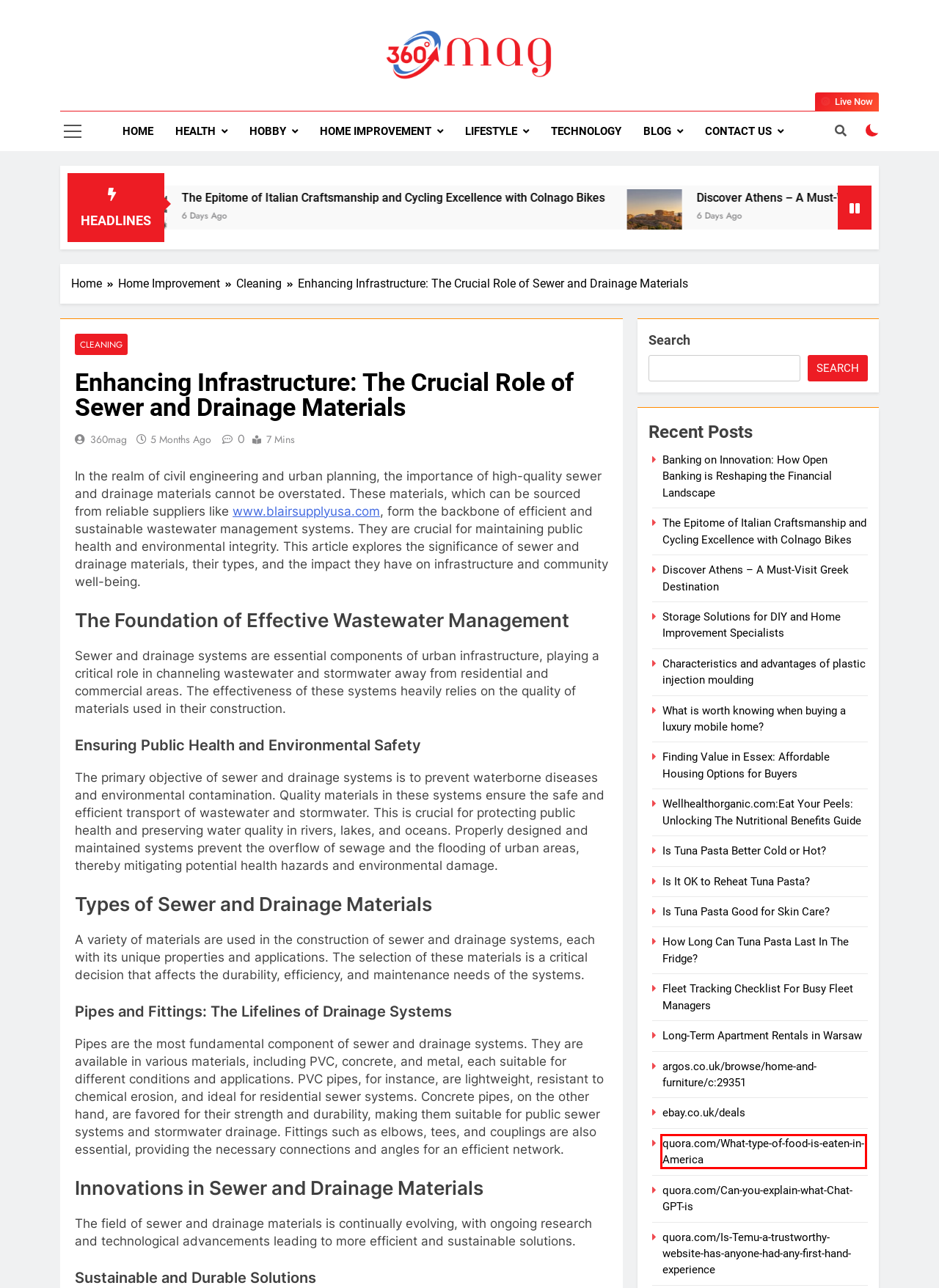View the screenshot of the webpage containing a red bounding box around a UI element. Select the most fitting webpage description for the new page shown after the element in the red bounding box is clicked. Here are the candidates:
A. The Epitome of Italian Craftsmanship and Cycling Excellence with Colnago Bikes - 360Mag
B. quora.com/Is-Temu-a-trustworthy-website-has-anyone-had-any-first-hand-experience - 360Mag
C. quora.com/Can-you-explain-what-Chat-GPT-is - 360Mag
D. 360Mag - Life is Beautiful with Magazine.
E. quora.com/What-type-of-food-is-eaten-in-America - 360Mag
F. Wellhealthorganic.com:Eat Your Peels: Unlocking The Nutritional Benefits Guide - 360Mag
G. Blog Archives - 360Mag
H. Contact Us - 360Mag

E